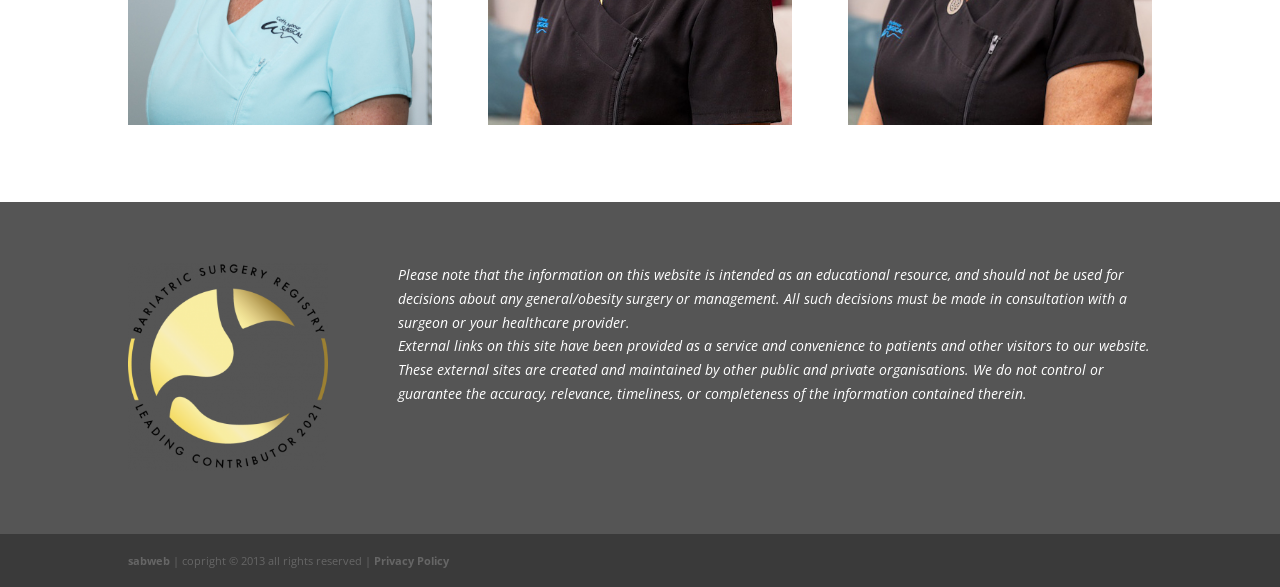Highlight the bounding box of the UI element that corresponds to this description: "1096".

None